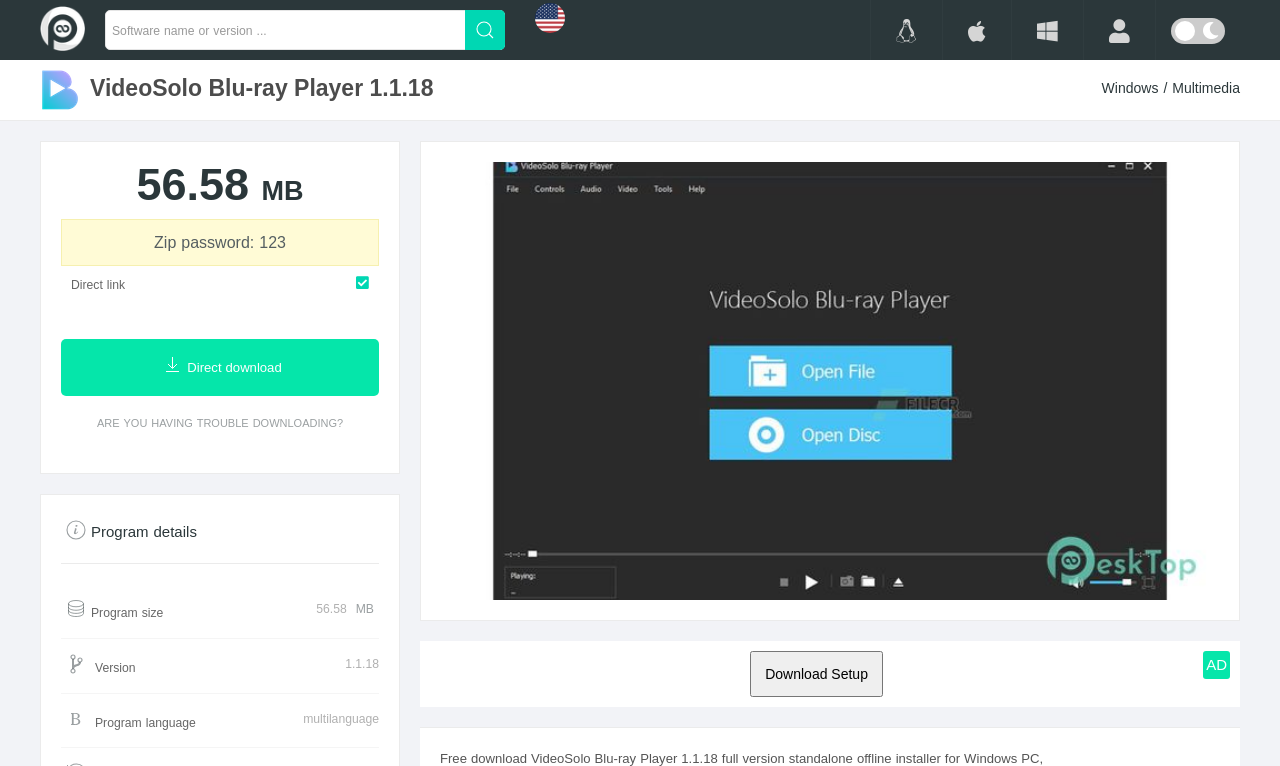Give a detailed account of the webpage's layout and content.

This webpage is about downloading VideoSolo Blu-ray Player software. At the top left, there is a link to "PeskTop بيسك توب" accompanied by a small image. Next to it, there is a search box where users can input software names or versions. On the right side of the search box, there is a button with the label "en" and a small flag icon.

Below the search box, there is a large image of the VideoSolo Blu-ray Player icon. Next to the icon, the software name "VideoSolo Blu-ray Player 1.1.18" is displayed in a heading. Underneath the heading, there are three links: "Windows", a separator "/", and "Multimedia".

On the right side of the page, there is a large image with the text "Download VideoSolo Blu-ray Player 1.1.18 Free Full Activated". Below this image, there are several sections of text and buttons. The first section displays the file size "56.58 MB" and a note about the zip password. 

The next section has a button labeled "Direct download" and a text "Direct link". Below this, there is a button asking if the user is having trouble downloading, accompanied by a small image. 

Further down, there are several sections displaying program details, including program size, version, and language. Each section has a small image and a text label. The program size is "56.58 MB", the version is "1.1.18", and the language is "multilanguage".